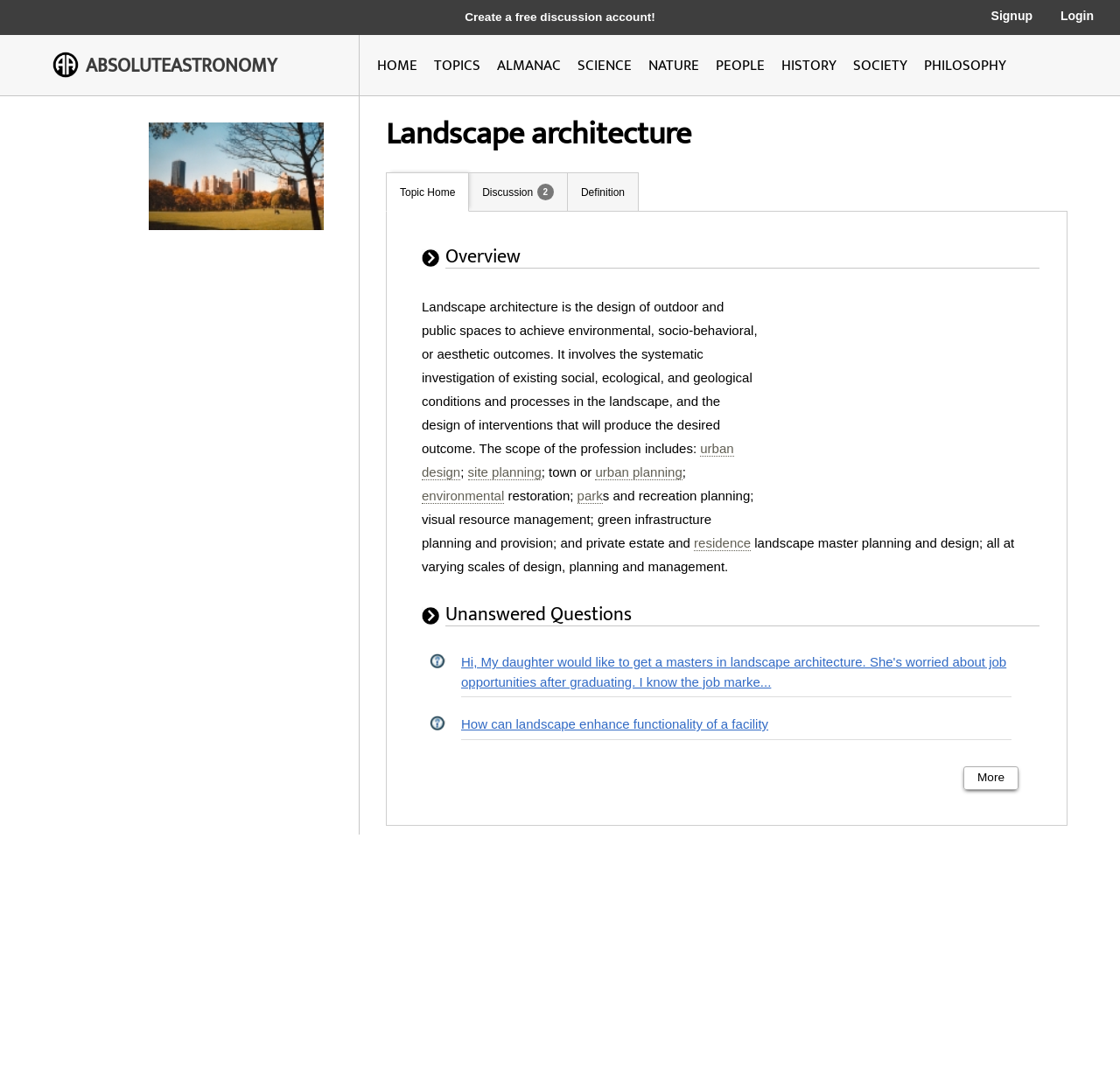Determine the bounding box coordinates for the area that needs to be clicked to fulfill this task: "Create a free discussion account!". The coordinates must be given as four float numbers between 0 and 1, i.e., [left, top, right, bottom].

[0.415, 0.01, 0.585, 0.022]